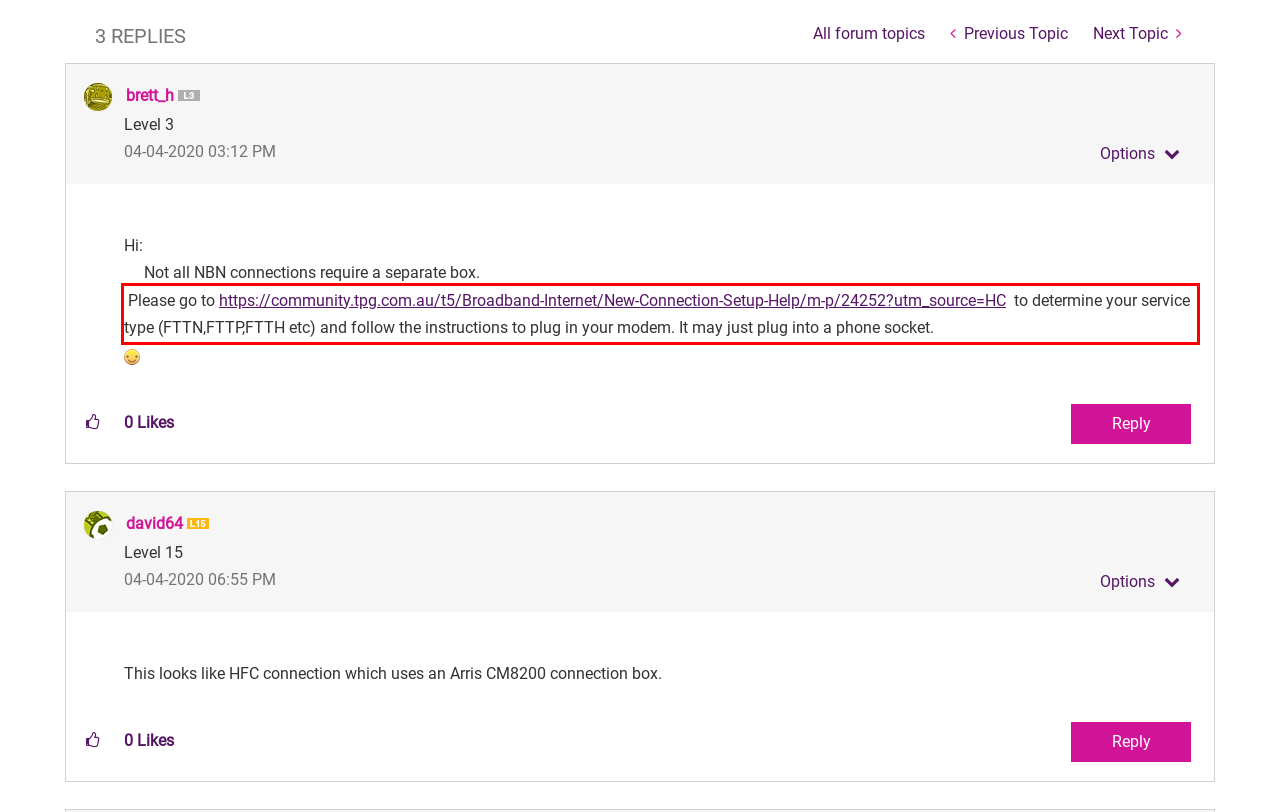Look at the provided screenshot of the webpage and perform OCR on the text within the red bounding box.

Please go to https://community.tpg.com.au/t5/Broadband-Internet/New-Connection-Setup-Help/m-p/24252?utm_source=HC to determine your service type (FTTN,FTTP,FTTH etc) and follow the instructions to plug in your modem. It may just plug into a phone socket.